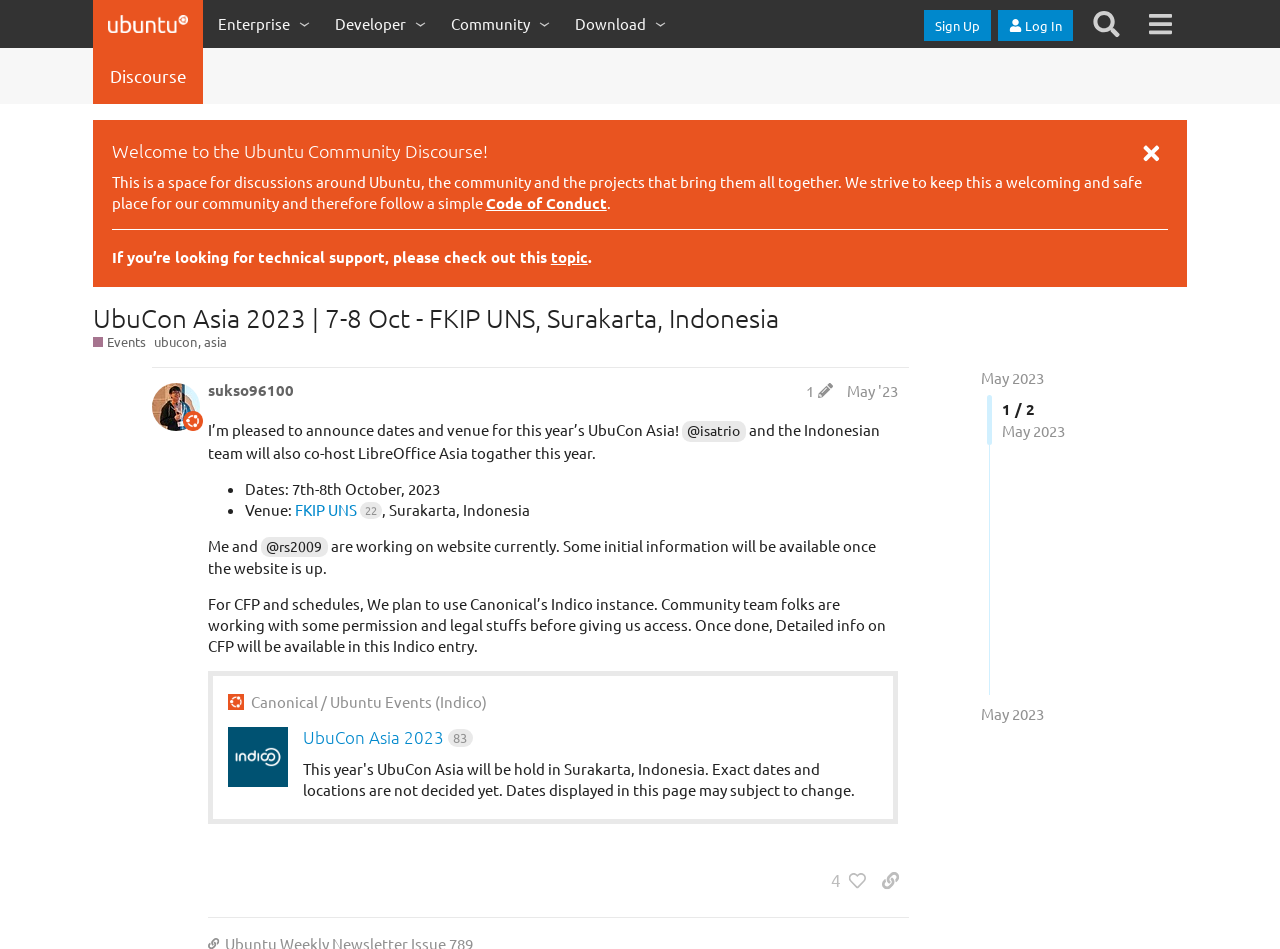Determine the bounding box coordinates of the section to be clicked to follow the instruction: "Sign Up". The coordinates should be given as four float numbers between 0 and 1, formatted as [left, top, right, bottom].

[0.722, 0.011, 0.774, 0.043]